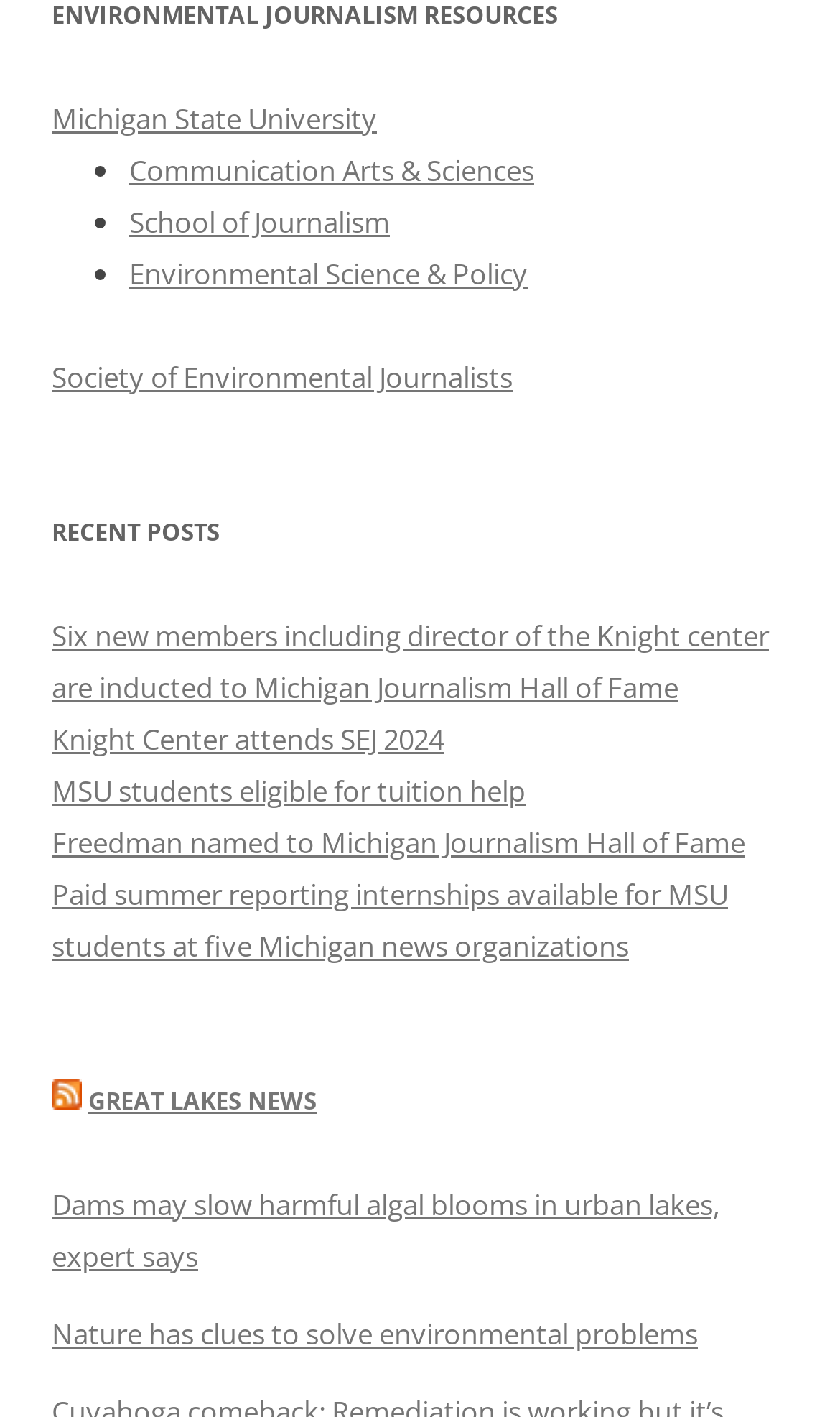Predict the bounding box coordinates of the area that should be clicked to accomplish the following instruction: "Read about Communication Arts & Sciences". The bounding box coordinates should consist of four float numbers between 0 and 1, i.e., [left, top, right, bottom].

[0.154, 0.106, 0.636, 0.133]